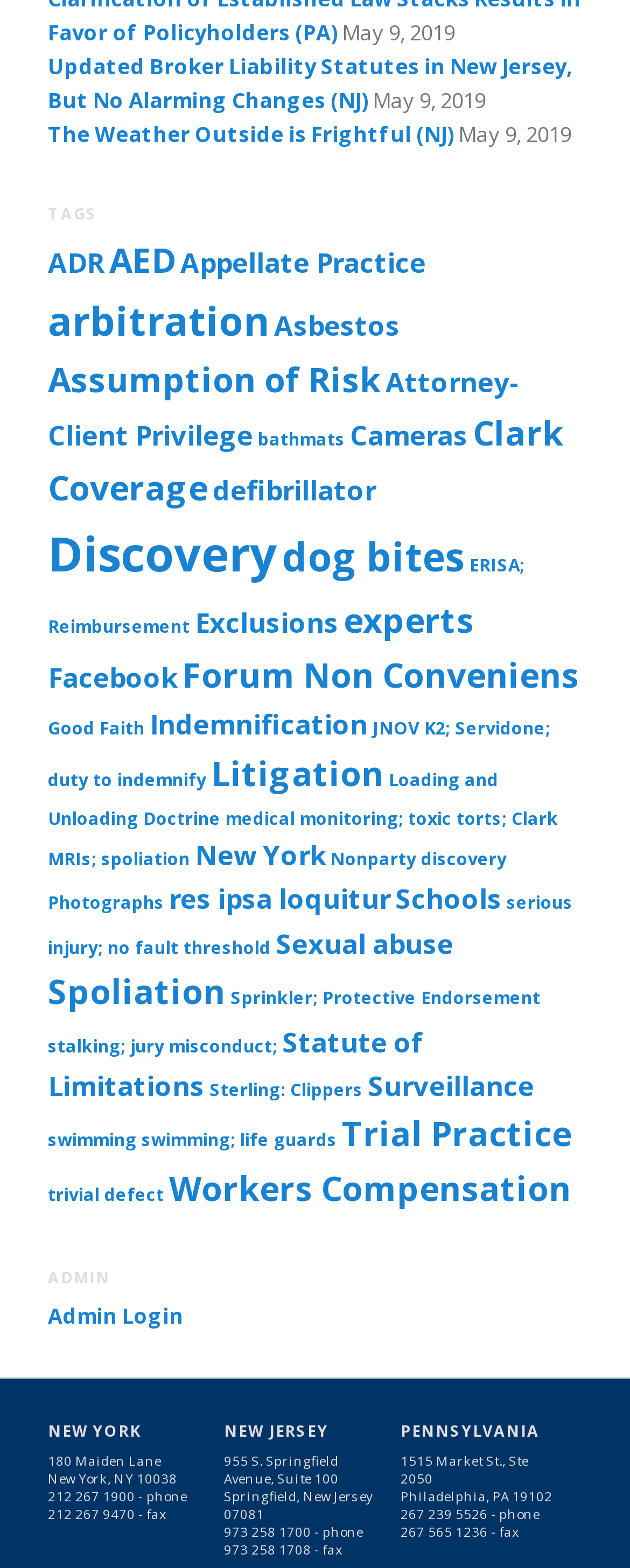Please identify the bounding box coordinates of the area that needs to be clicked to fulfill the following instruction: "Click on 'New York' heading."

[0.076, 0.901, 0.356, 0.926]